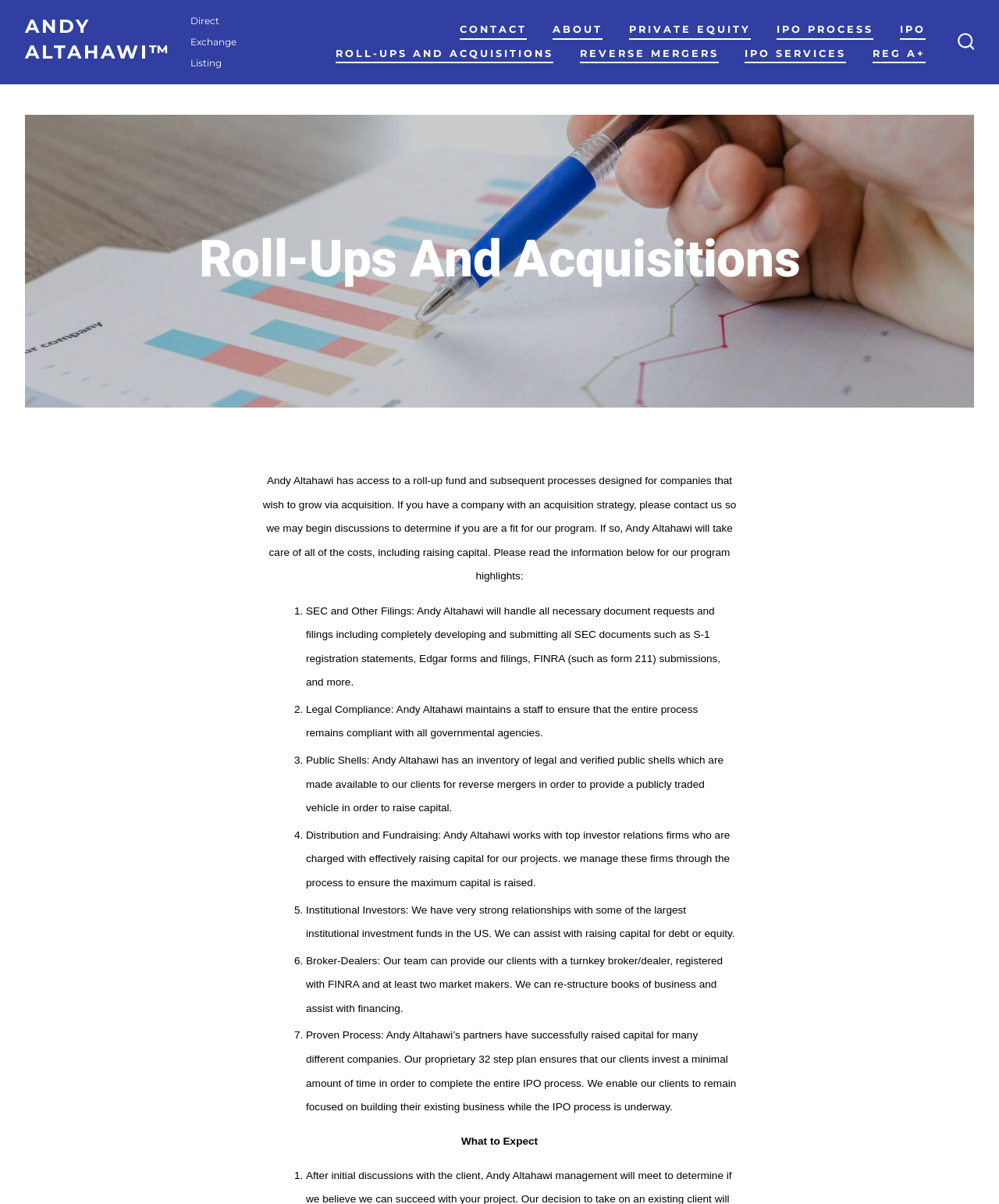What services does Andy Altahawi offer?
Using the image, provide a concise answer in one word or a short phrase.

IPO process, fundraising, etc.